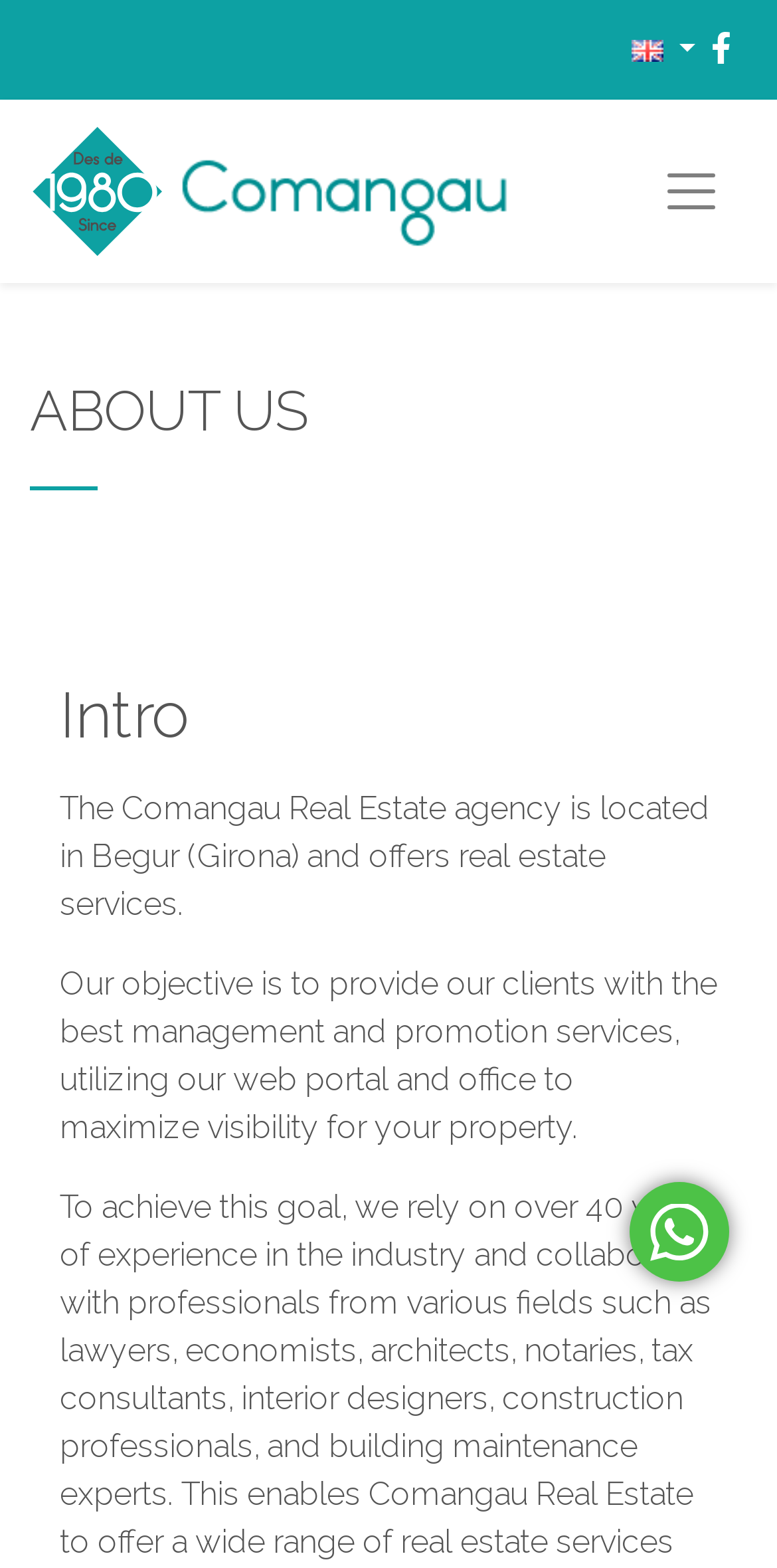What is the language of the website?
Respond to the question with a well-detailed and thorough answer.

The language of the website can be determined by the presence of the 'english' button, which has a popup menu, indicating that the website is currently in English.